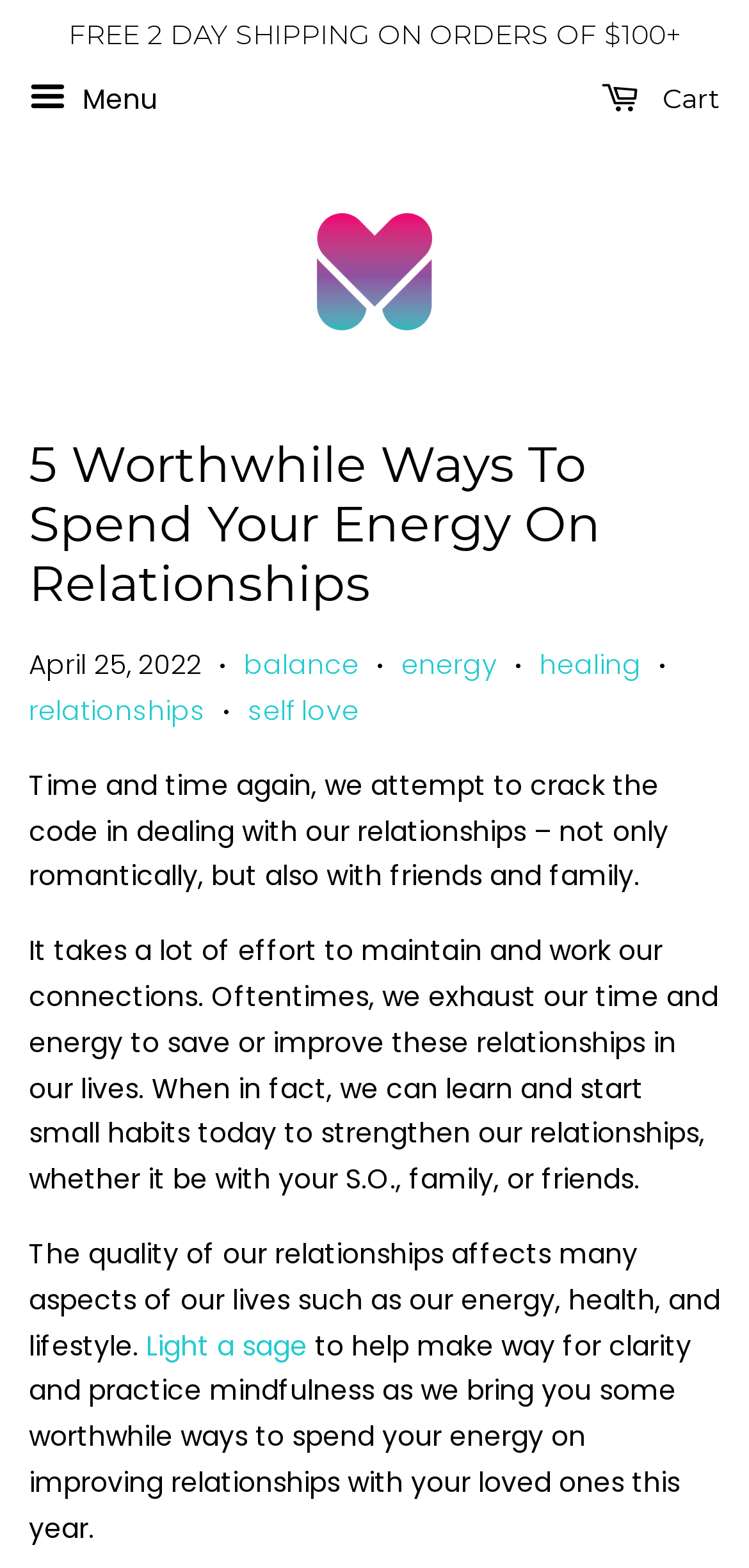What is the topic of the article?
Please provide a single word or phrase as your answer based on the screenshot.

Relationships